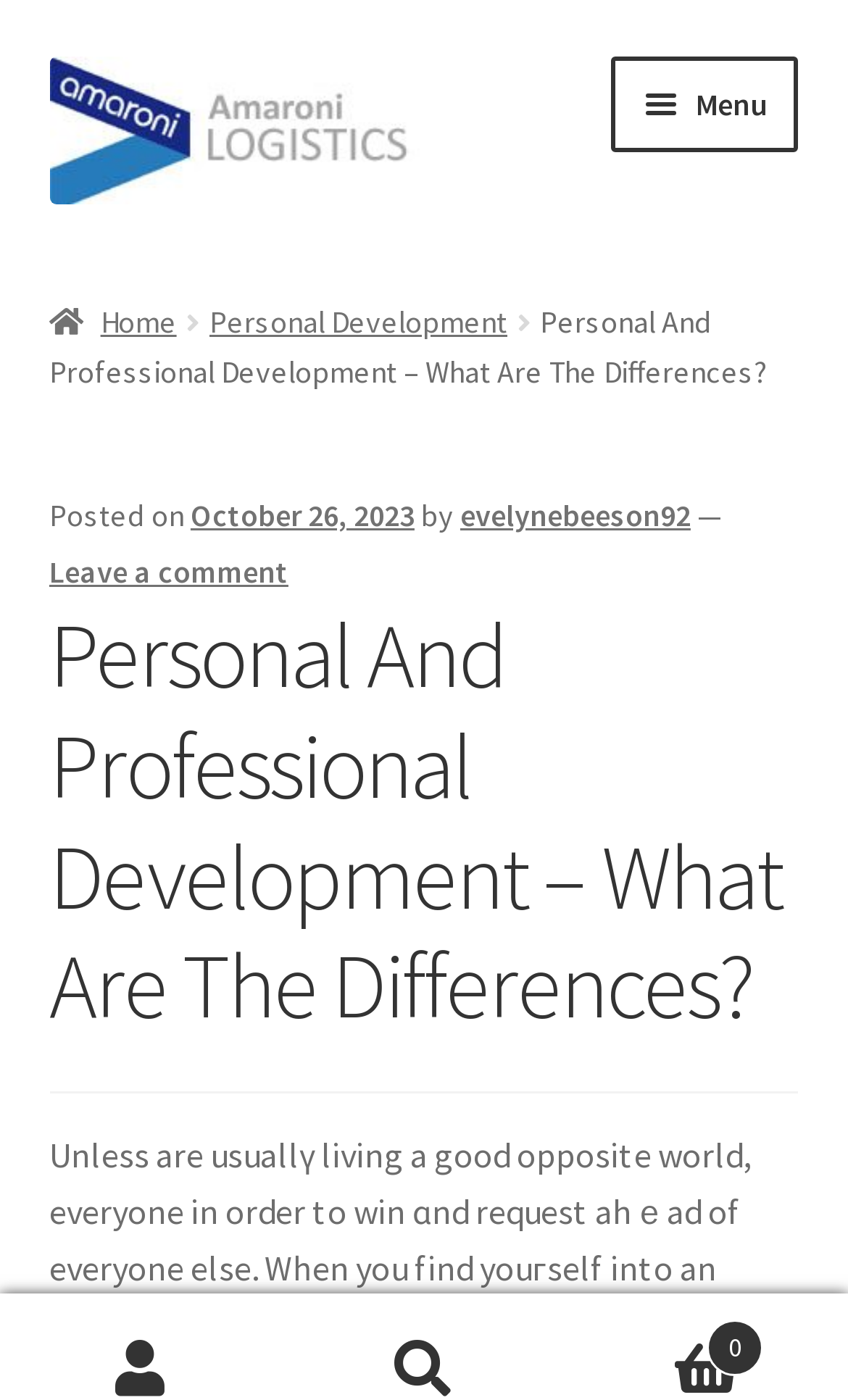Determine the coordinates of the bounding box that should be clicked to complete the instruction: "open primary navigation menu". The coordinates should be represented by four float numbers between 0 and 1: [left, top, right, bottom].

[0.722, 0.04, 0.942, 0.108]